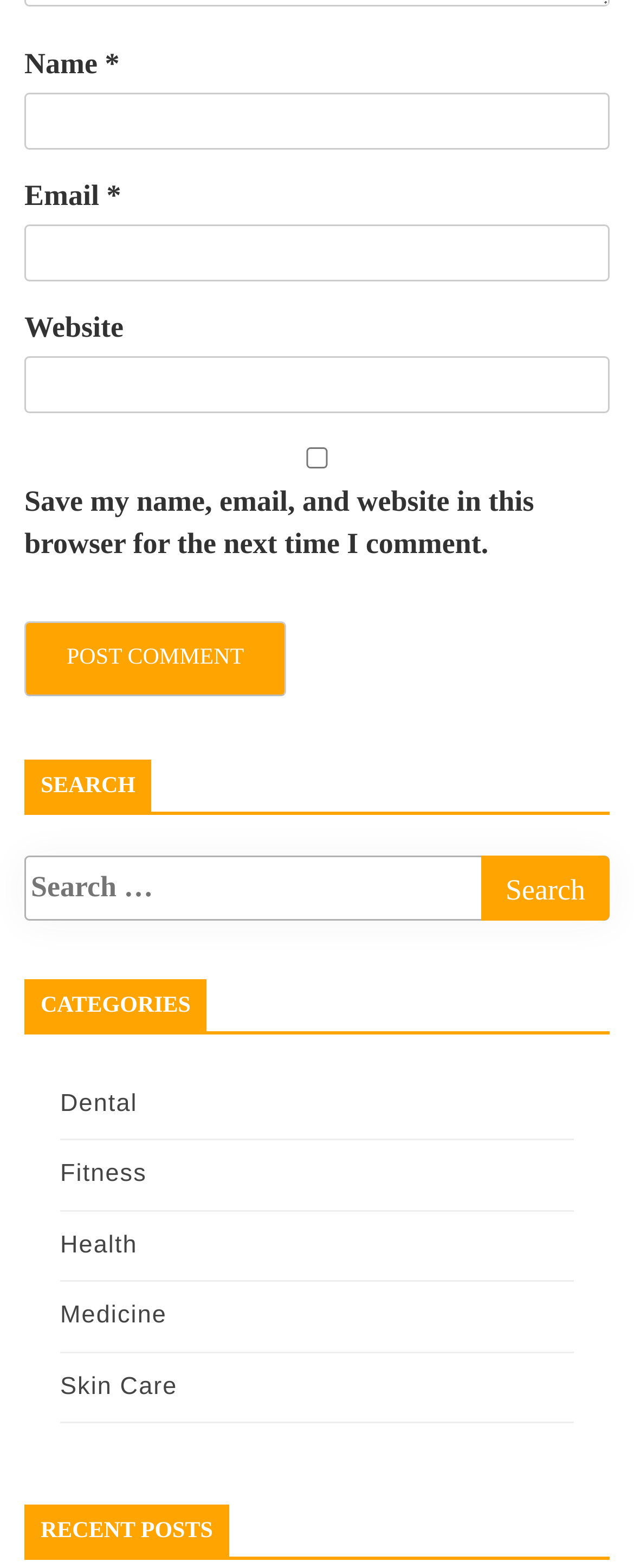Identify the bounding box coordinates of the element to click to follow this instruction: 'Search for something'. Ensure the coordinates are four float values between 0 and 1, provided as [left, top, right, bottom].

[0.038, 0.545, 0.962, 0.587]